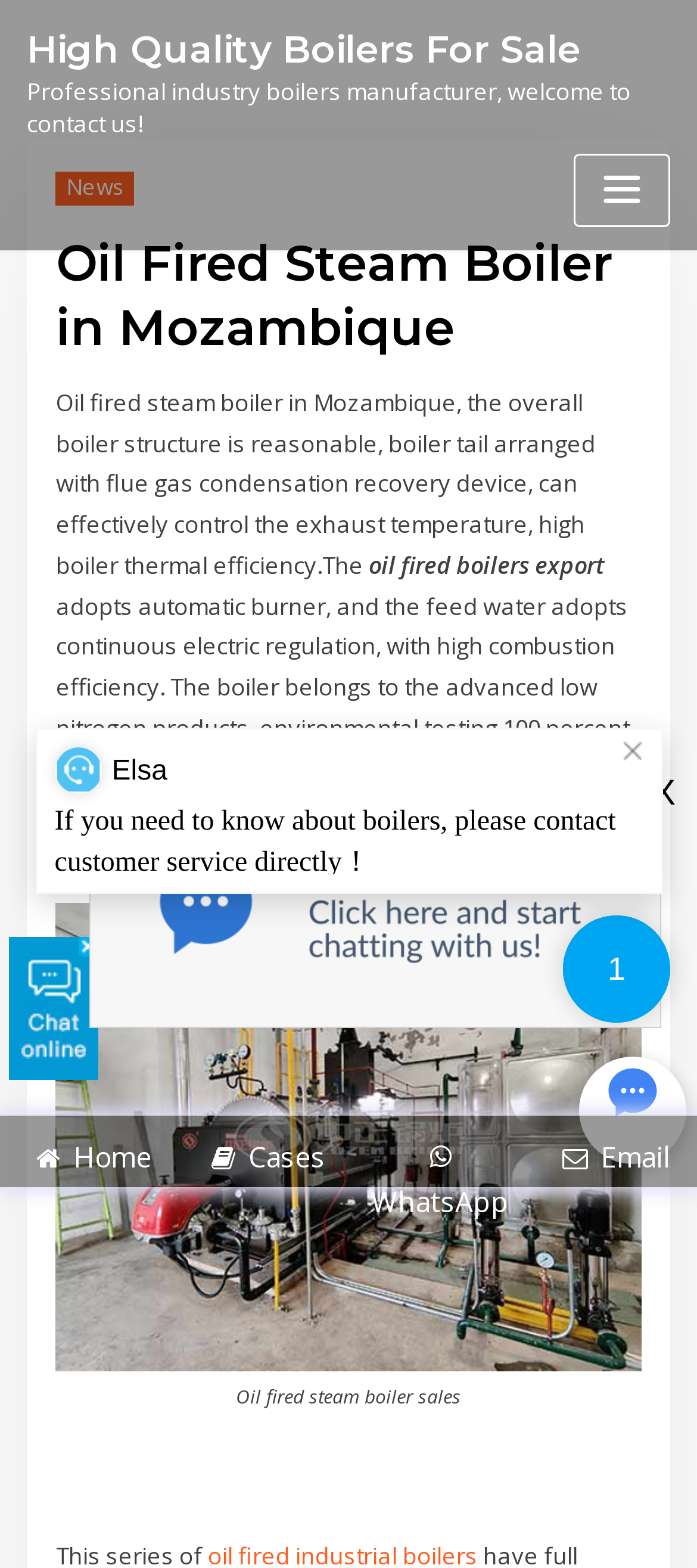Is the boiler an environmentally friendly product?
Please analyze the image and answer the question with as much detail as possible.

The webpage description mentions that the boiler 'belongs to the advanced low nitrogen products, environmental testing 100 percent passed.' This suggests that the boiler is an environmentally friendly product, as it has passed environmental testing and has low nitrogen emissions.